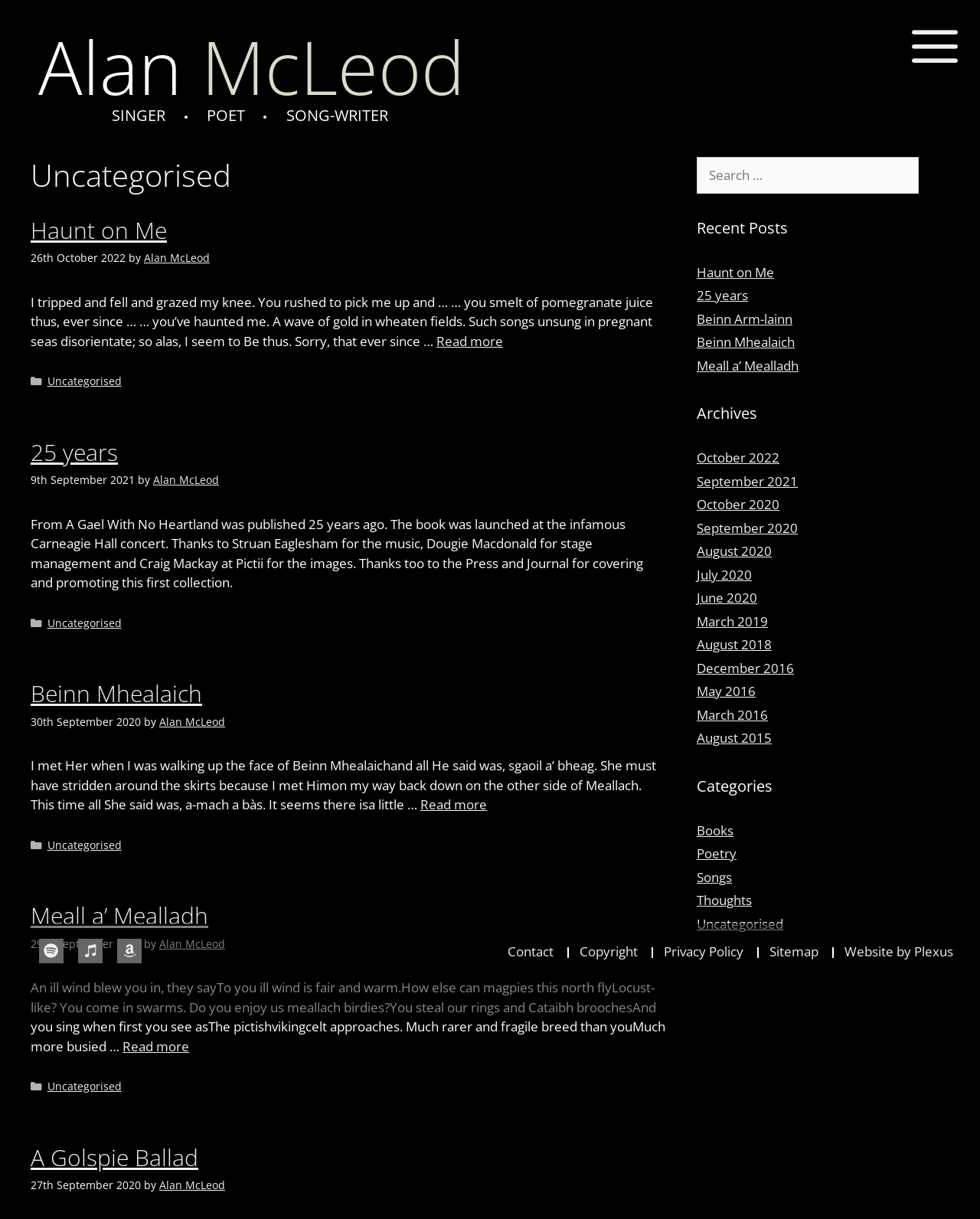How many articles are on this webpage?
Use the screenshot to answer the question with a single word or phrase.

4